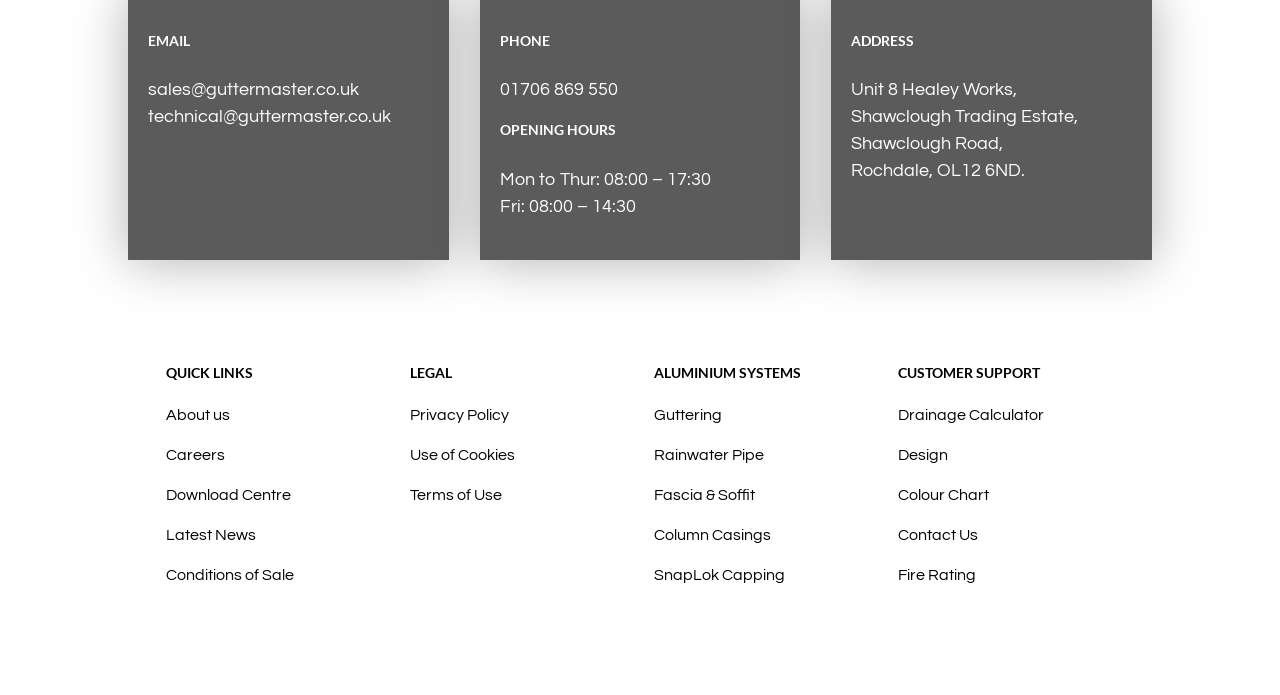Based on the element description: "Design", identify the UI element and provide its bounding box coordinates. Use four float numbers between 0 and 1, [left, top, right, bottom].

[0.702, 0.643, 0.741, 0.666]